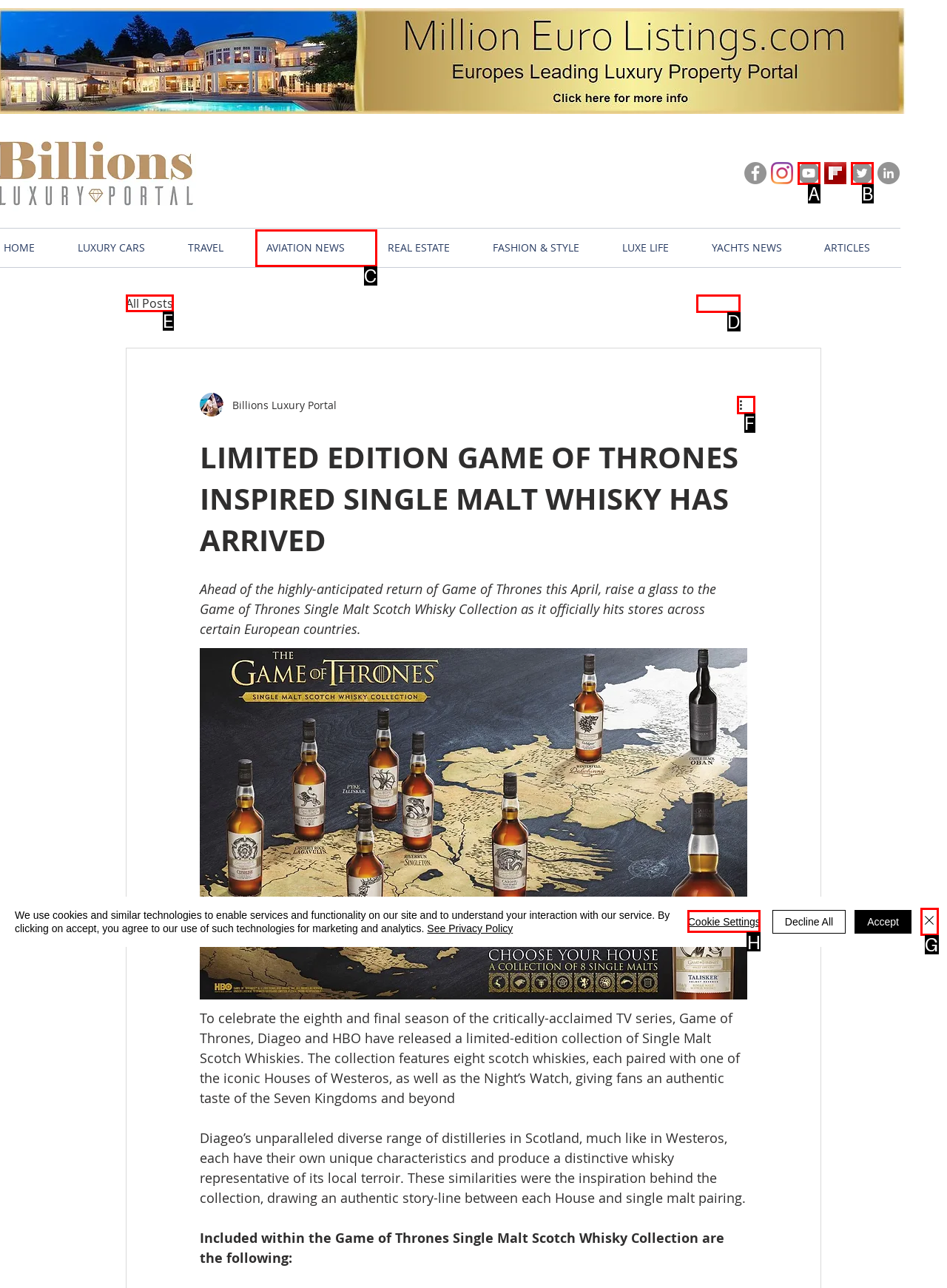Identify the correct choice to execute this task: Click on the 'All Posts' link
Respond with the letter corresponding to the right option from the available choices.

E